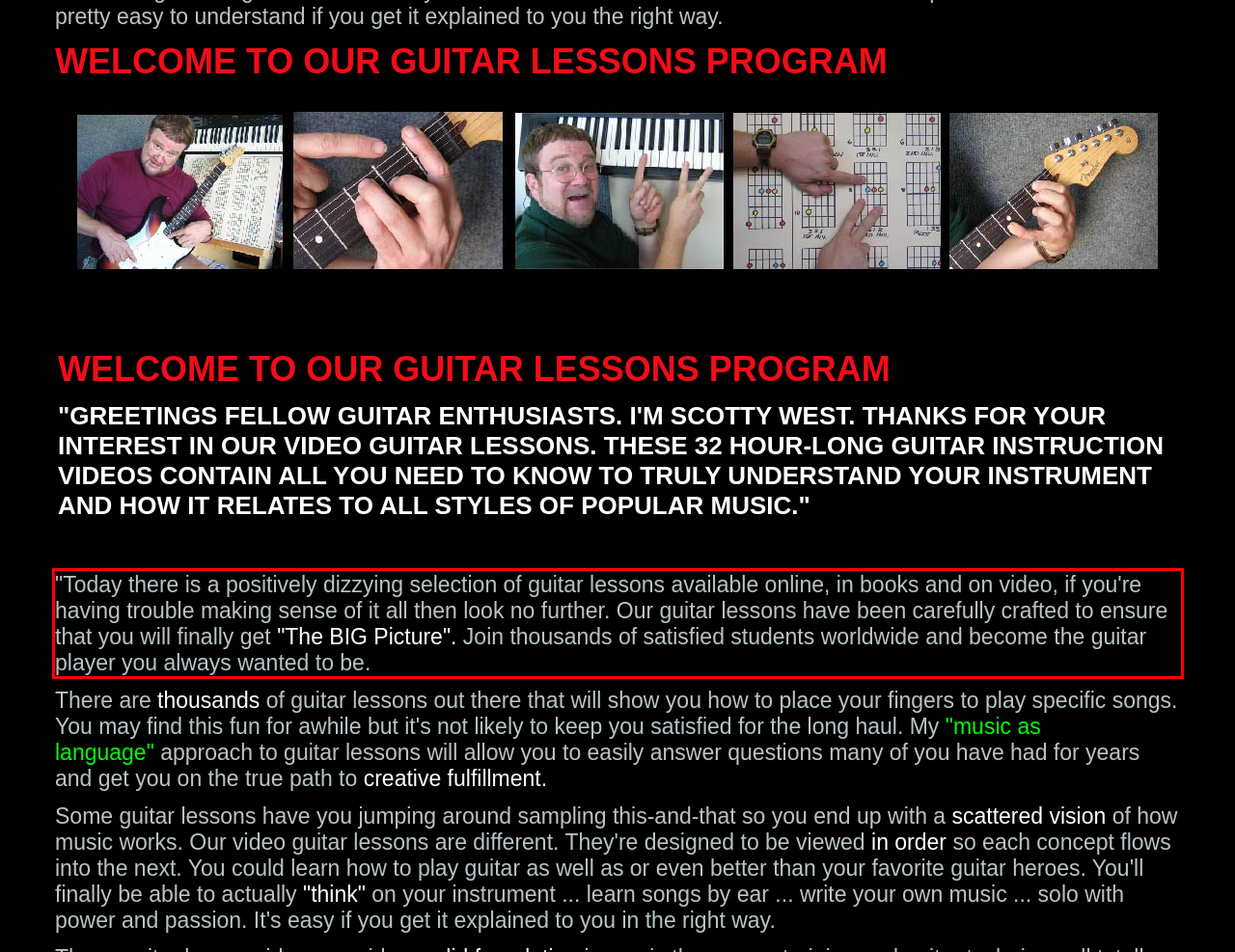Please identify and extract the text from the UI element that is surrounded by a red bounding box in the provided webpage screenshot.

"Today there is a positively dizzying selection of guitar lessons available online, in books and on video, if you're having trouble making sense of it all then look no further. Our guitar lessons have been carefully crafted to ensure that you will finally get "The BIG Picture". Join thousands of satisfied students worldwide and become the guitar player you always wanted to be.